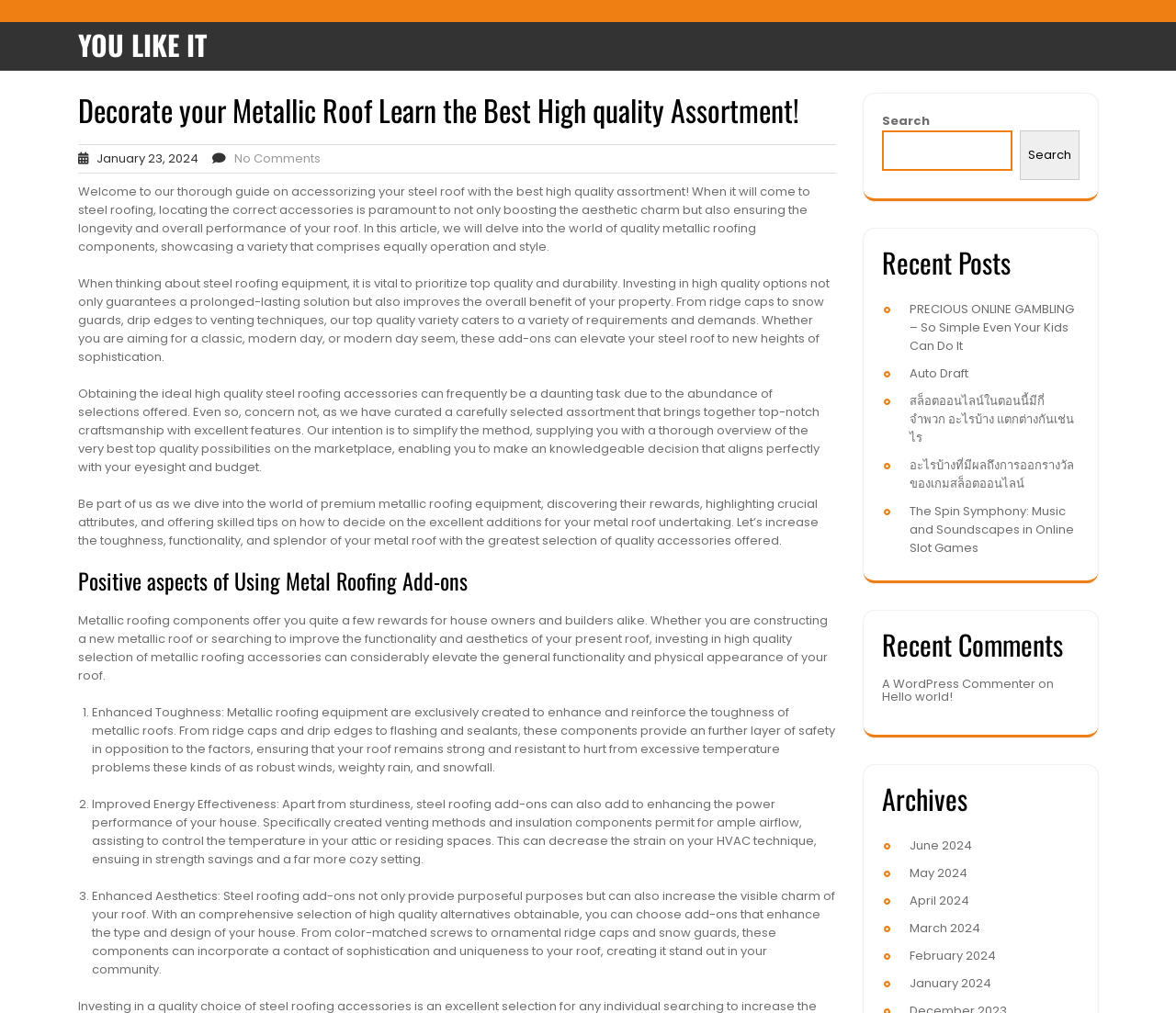What is the purpose of metallic roofing accessories?
Please describe in detail the information shown in the image to answer the question.

According to the webpage, metallic roofing accessories serve three main purposes: enhancing the strength and durability of the roof, improving energy efficiency, and enhancing the aesthetic appeal of the roof.